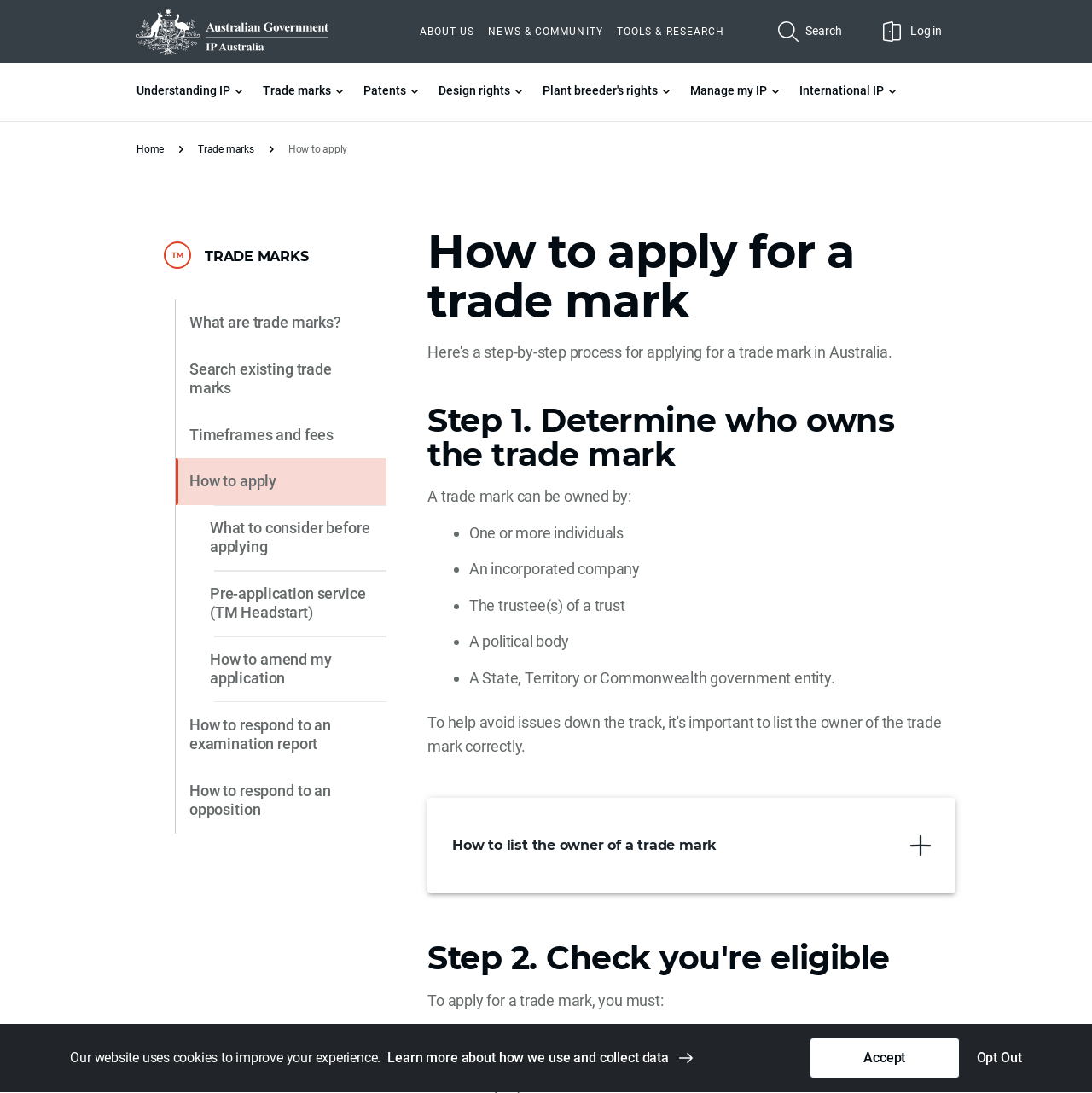Explain the features and main sections of the webpage comprehensively.

This webpage is about applying for a trade mark in Australia, specifically guiding users through the process. At the top, there is an IP Australia logo on the left and a navigation menu on the right, featuring links to "ABOUT US", "NEWS & COMMUNITY", "TOOLS & RESEARCH", and a search button. Below the navigation menu, there is a login button and a series of buttons for different IP-related topics, including "Understanding IP", "Trade marks", "Patents", and more.

The main content of the page is divided into sections, with headings and subheadings. The first section is "How to apply for a trade mark", which has a subheading "TRADE MARKS" and a navigation menu with links to various trade mark-related topics, such as "What are trade marks?" and "How to apply".

The next section is "Step 1. Determine who owns the trade mark", which explains that a trade mark can be owned by individuals, companies, trusts, or government entities. This section features a list with bullet points and a button to expand for more information.

The following section is "Step 2. Check you're eligible", which outlines the eligibility criteria for applying for a trade mark, including residency requirements. This section also features a list with bullet points.

At the bottom of the page, there is a notice about the website's use of cookies and a link to learn more about data collection. There are also buttons to accept or opt out of data collection.